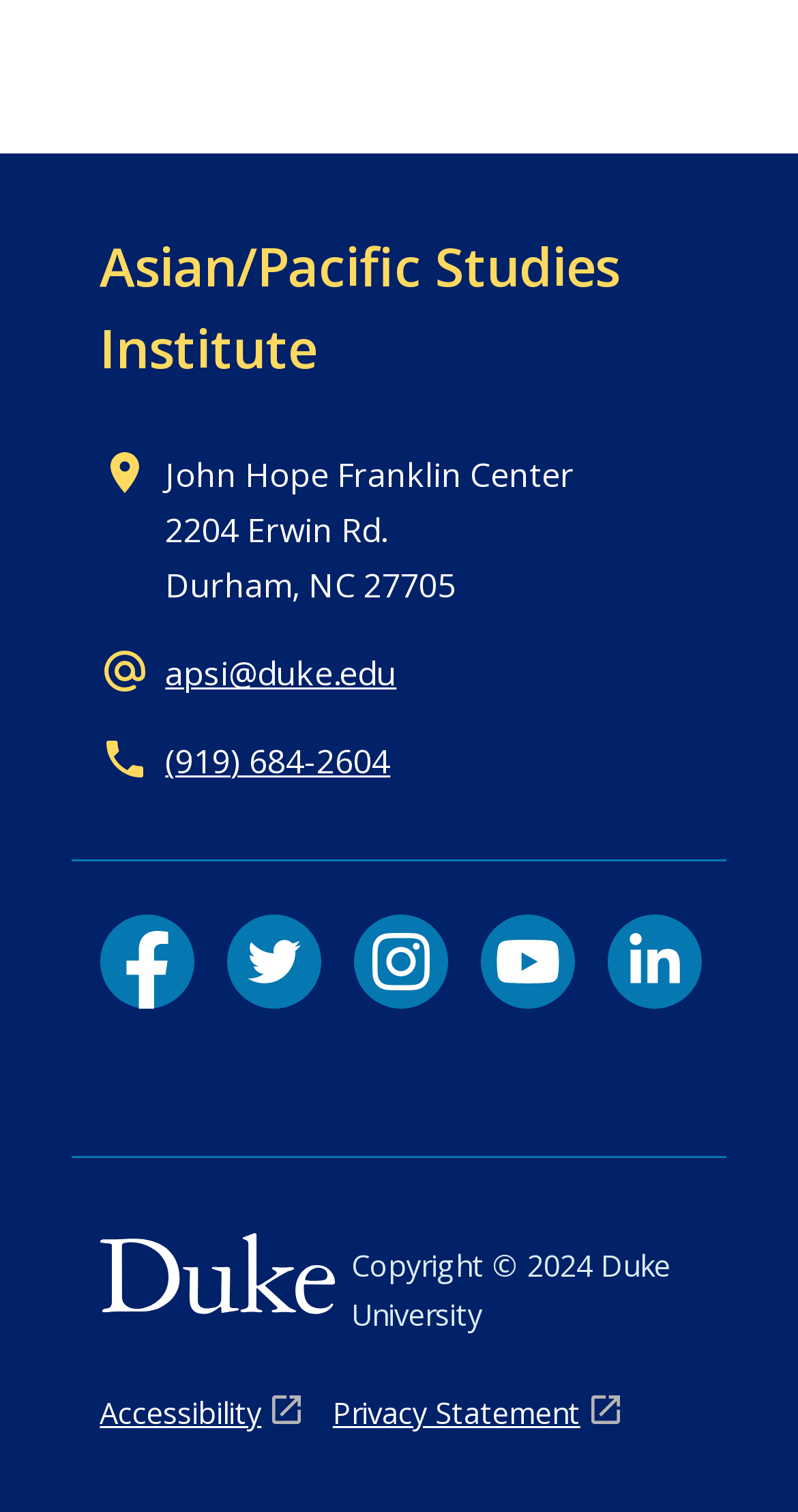Answer the following in one word or a short phrase: 
What is the address of the John Hope Franklin Center?

2204 Erwin Rd., Durham, NC 27705